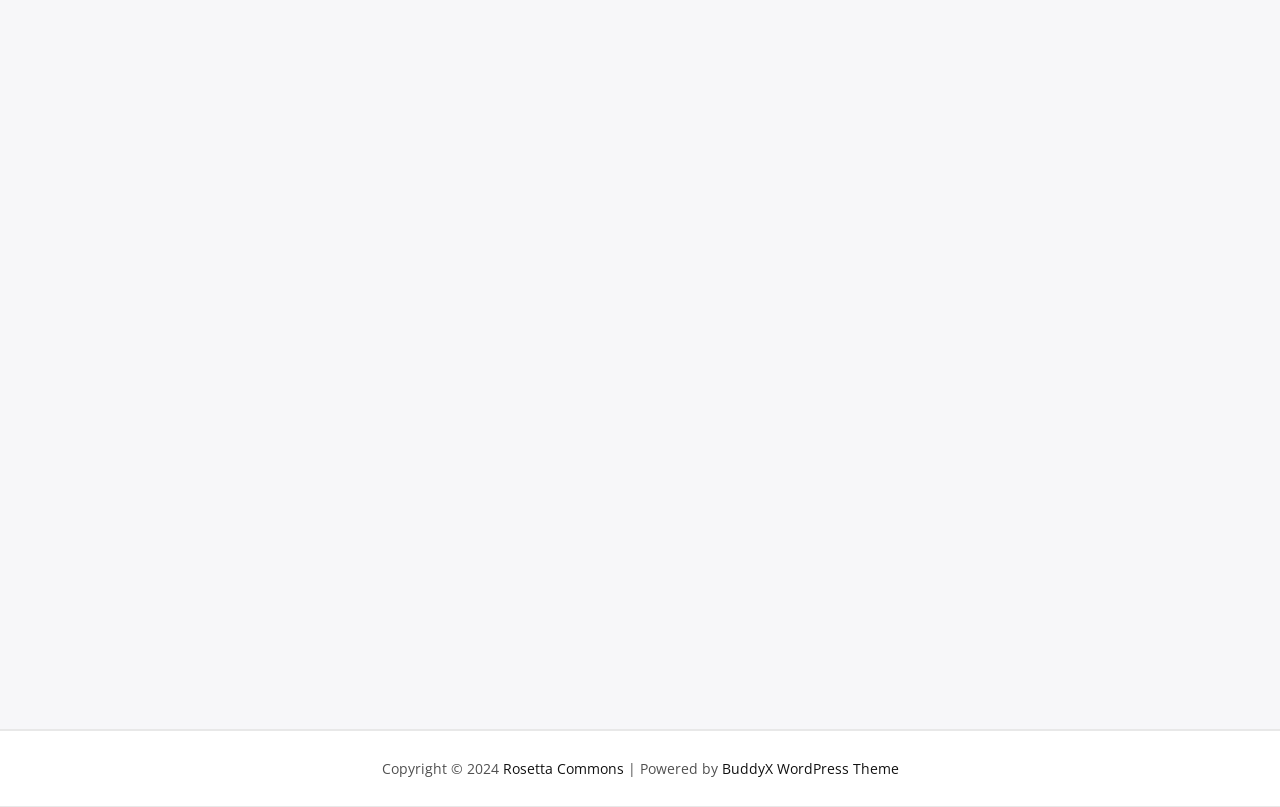Locate the UI element that matches the description Go to homepage in the webpage screenshot. Return the bounding box coordinates in the format (top-left x, top-left y, bottom-right x, bottom-right y), with values ranging from 0 to 1.

None